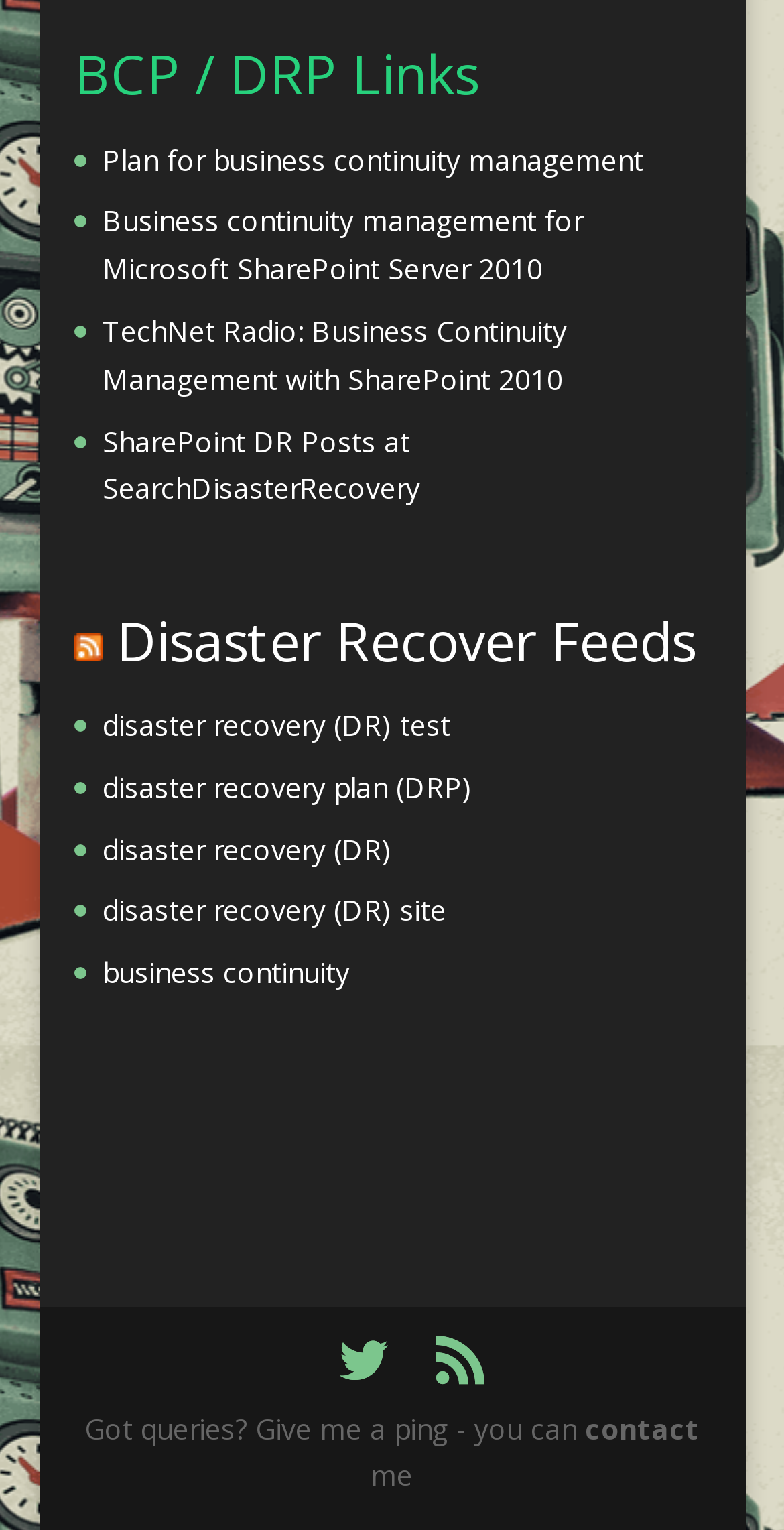Using the information in the image, give a comprehensive answer to the question: 
How many links are under 'BCP / DRP Links'?

I counted the number of links under the 'BCP / DRP Links' heading, which are 'Plan for business continuity management', 'Business continuity management for Microsoft SharePoint Server 2010', 'TechNet Radio: Business Continuity Management with SharePoint 2010', and 'SharePoint DR Posts at SearchDisasterRecovery'.